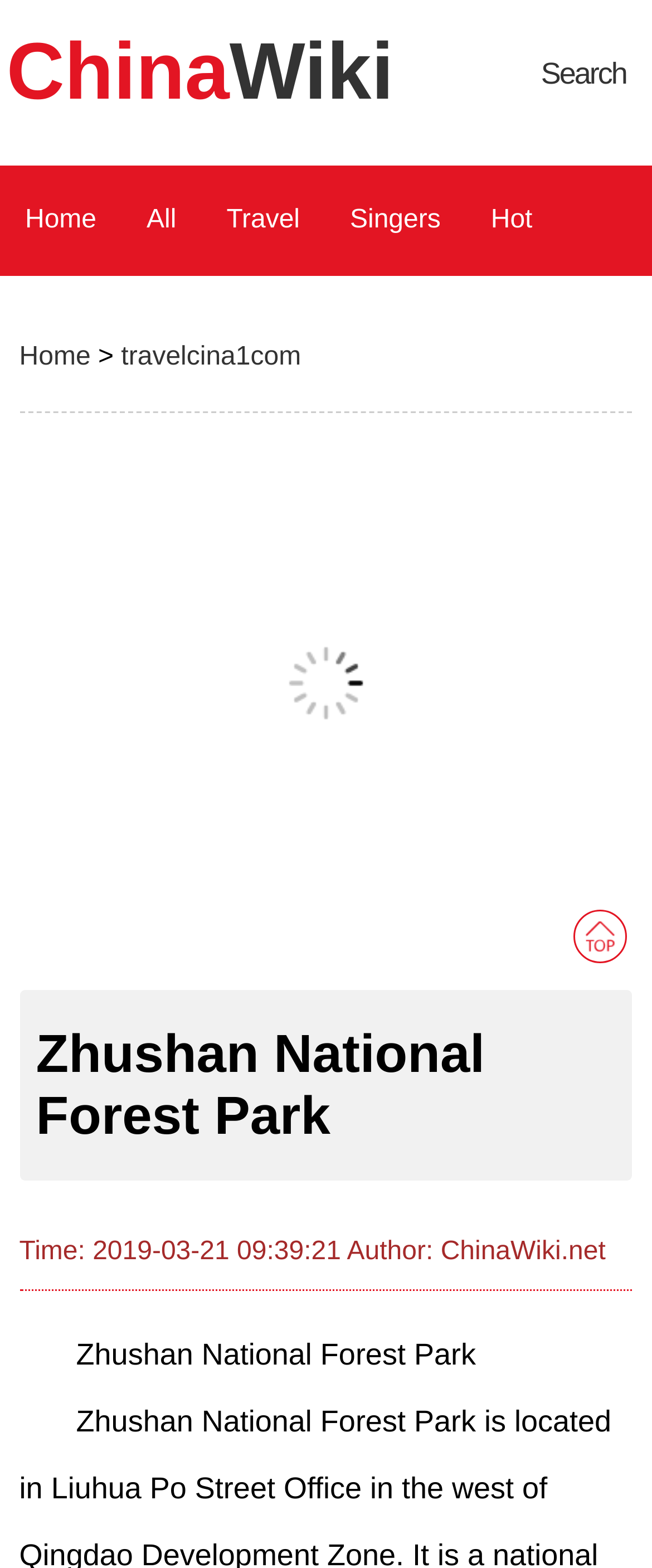Show the bounding box coordinates of the element that should be clicked to complete the task: "search for something".

[0.83, 0.036, 0.961, 0.058]